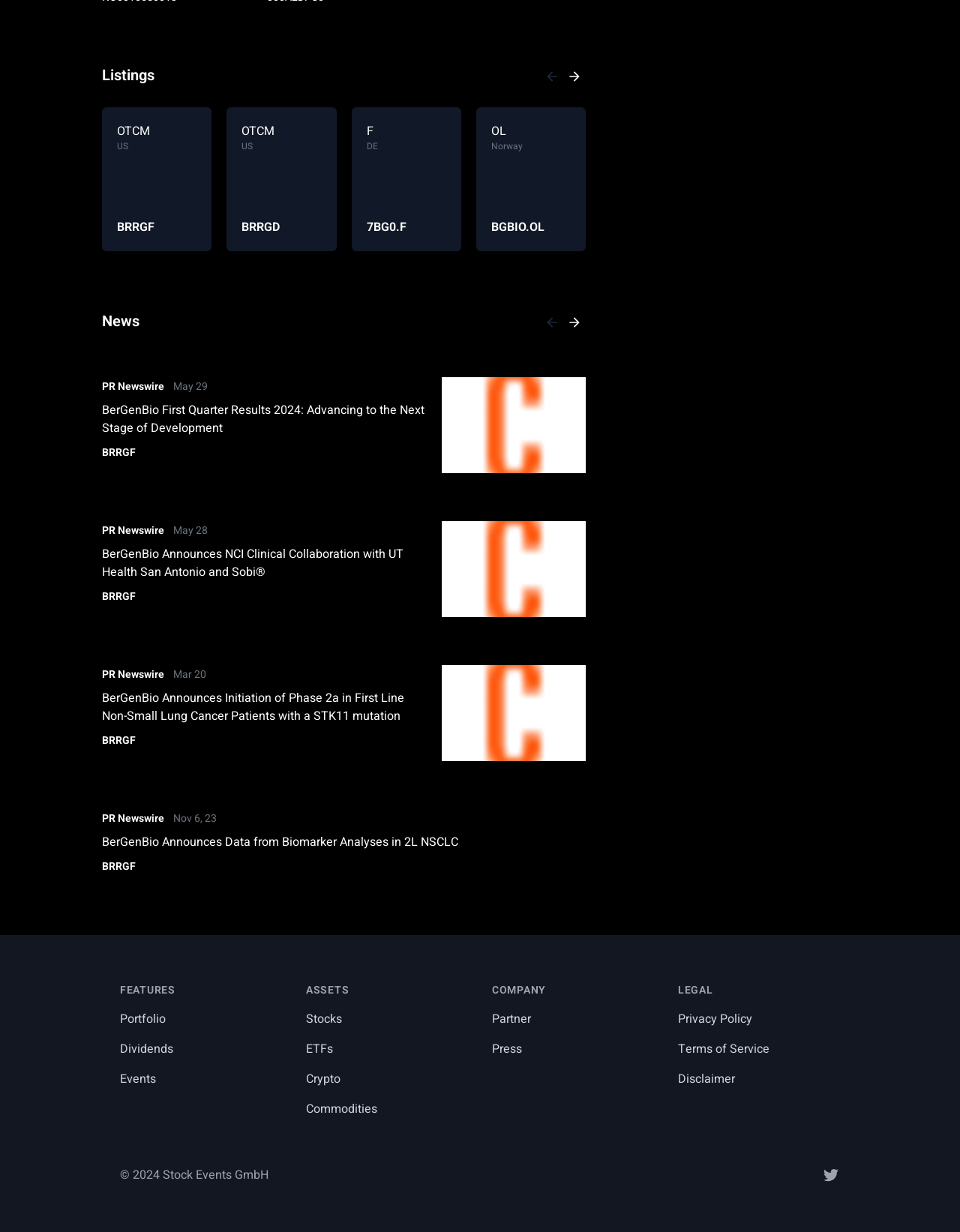Calculate the bounding box coordinates of the UI element given the description: "Press".

[0.512, 0.844, 0.544, 0.859]